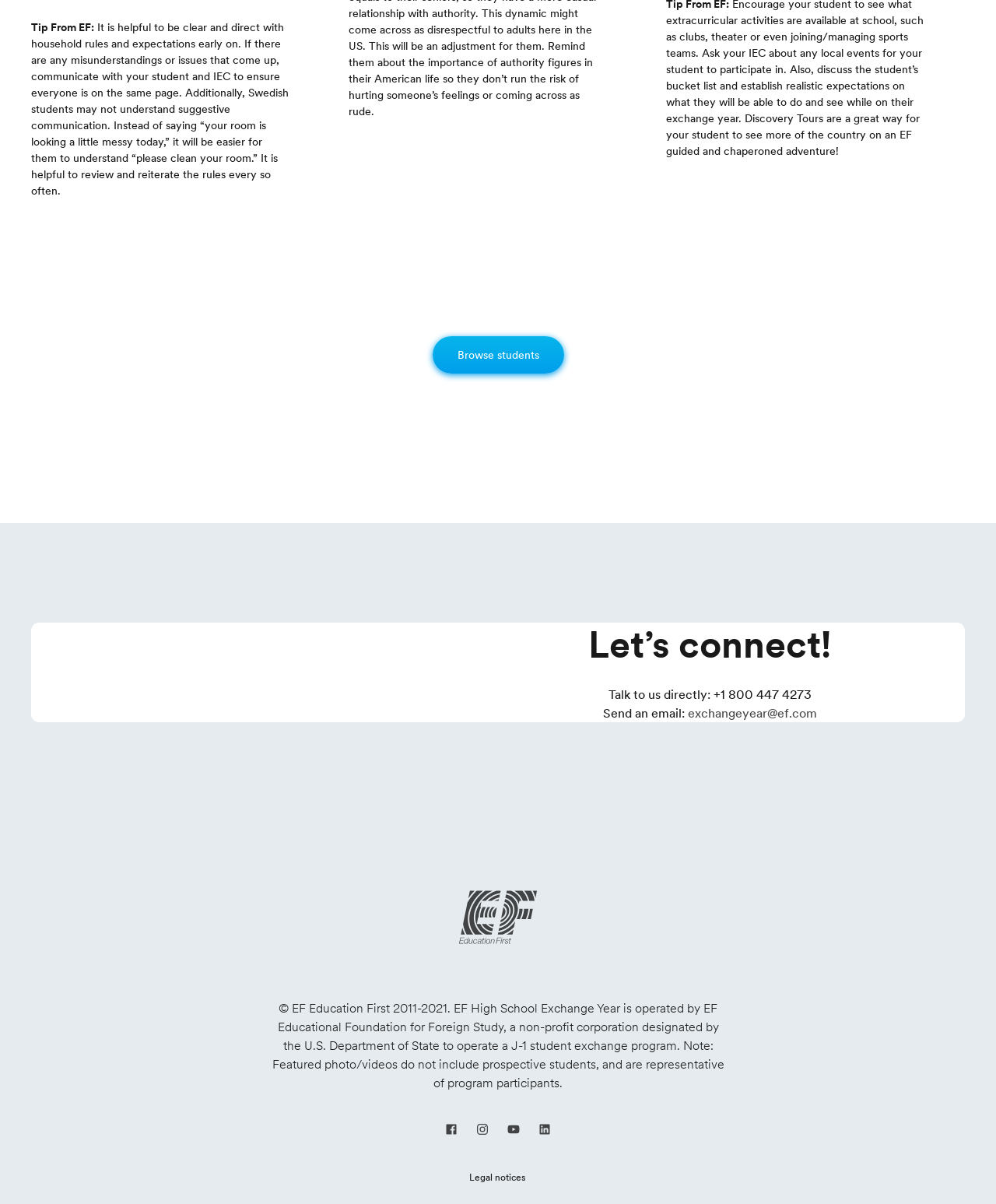What is the phone number to talk to EF directly?
Refer to the image and respond with a one-word or short-phrase answer.

+1 800 447 4273